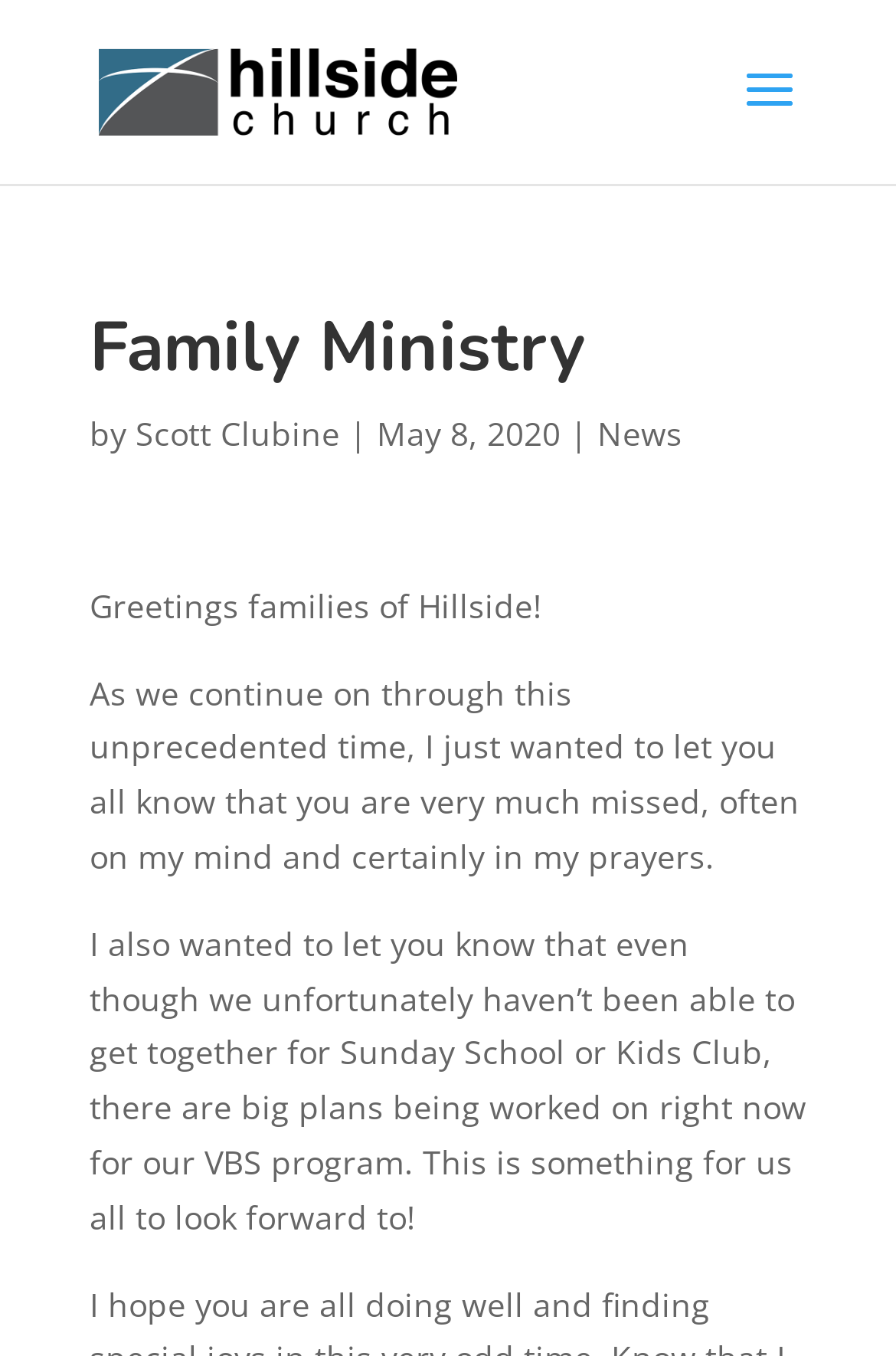Determine the bounding box coordinates of the UI element described by: "alt="Hillside Church"".

[0.11, 0.049, 0.51, 0.081]